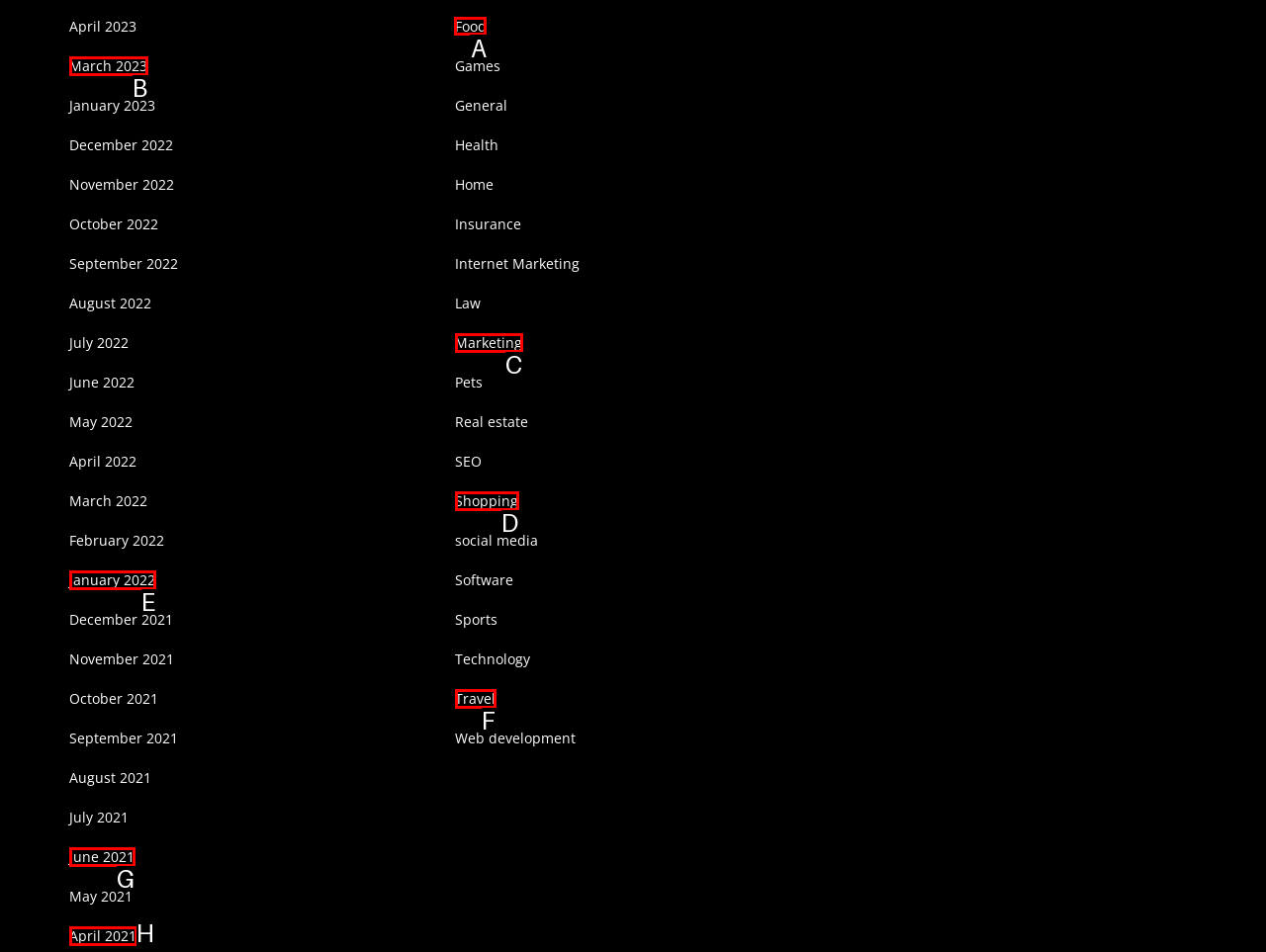Which choice should you pick to execute the task: Browse Food
Respond with the letter associated with the correct option only.

A